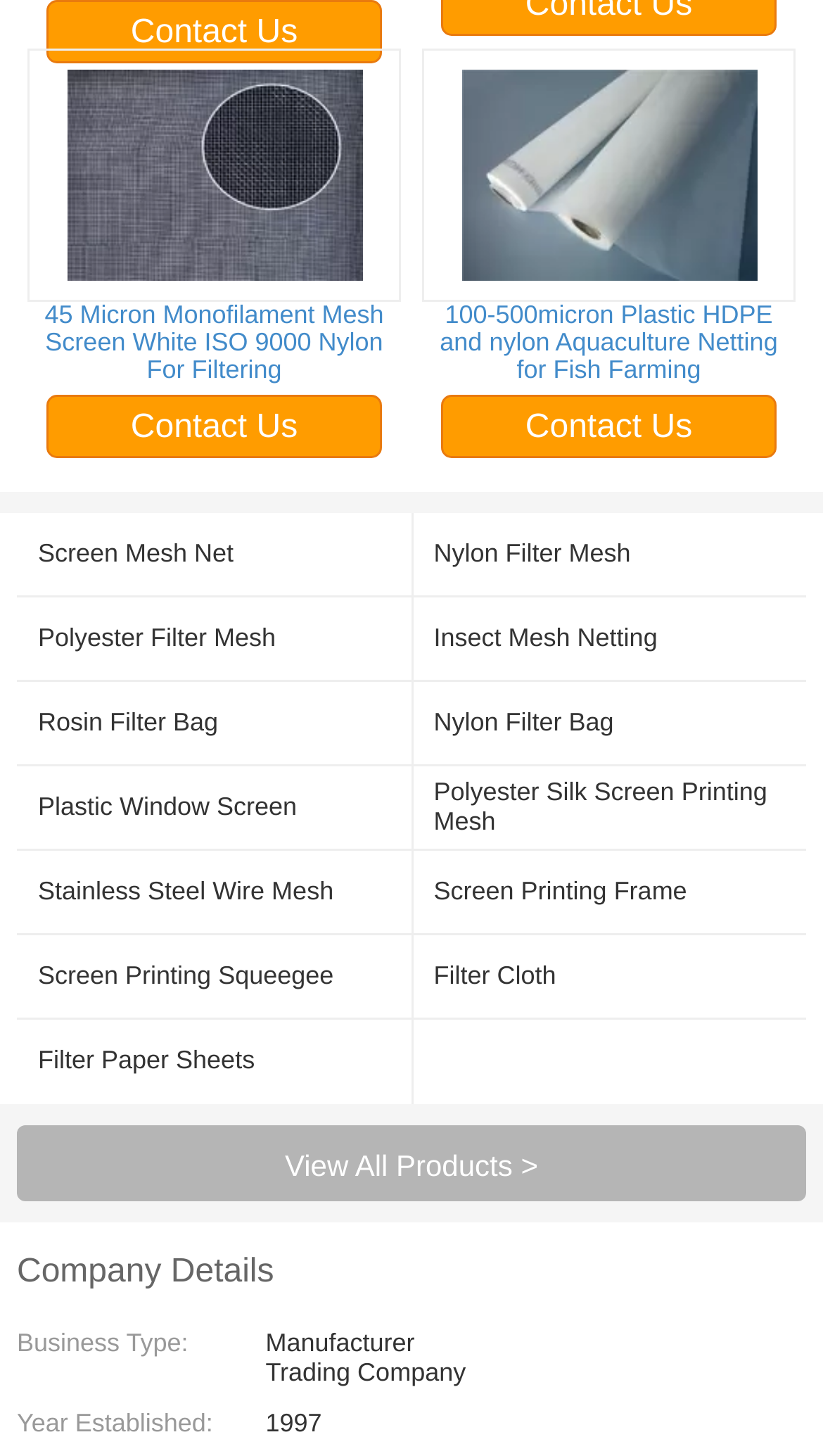What year was the company established?
Please answer the question with a single word or phrase, referencing the image.

1997